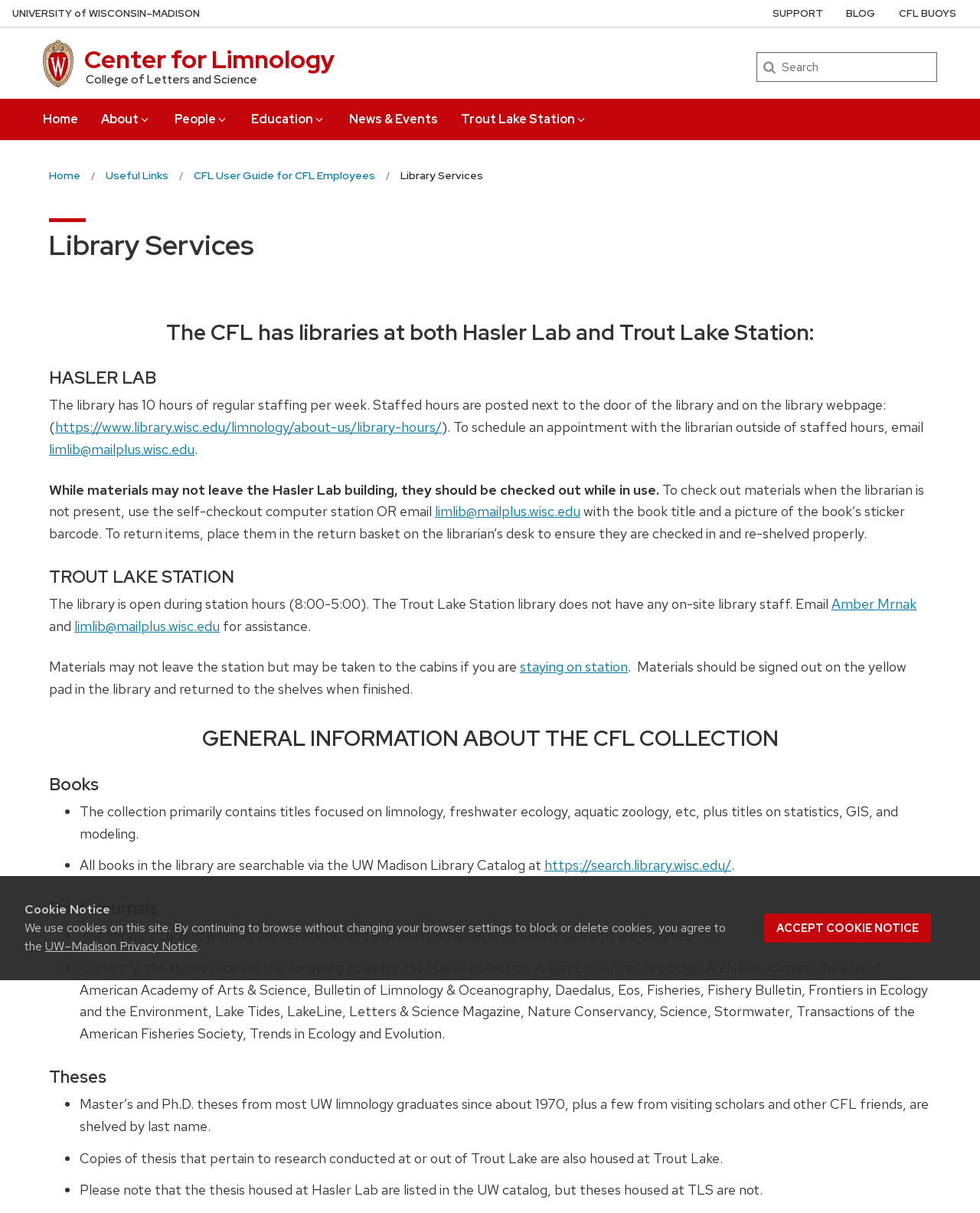Determine the bounding box coordinates of the area to click in order to meet this instruction: "Search for something".

[0.772, 0.043, 0.956, 0.067]